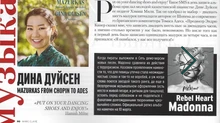Who is the highlighted musician?
Please give a detailed and elaborate explanation in response to the question.

According to the caption, the article features a profile on Dina Duyshen, a musician known for her exceptional talent, which implies that she is the highlighted musician in the article.